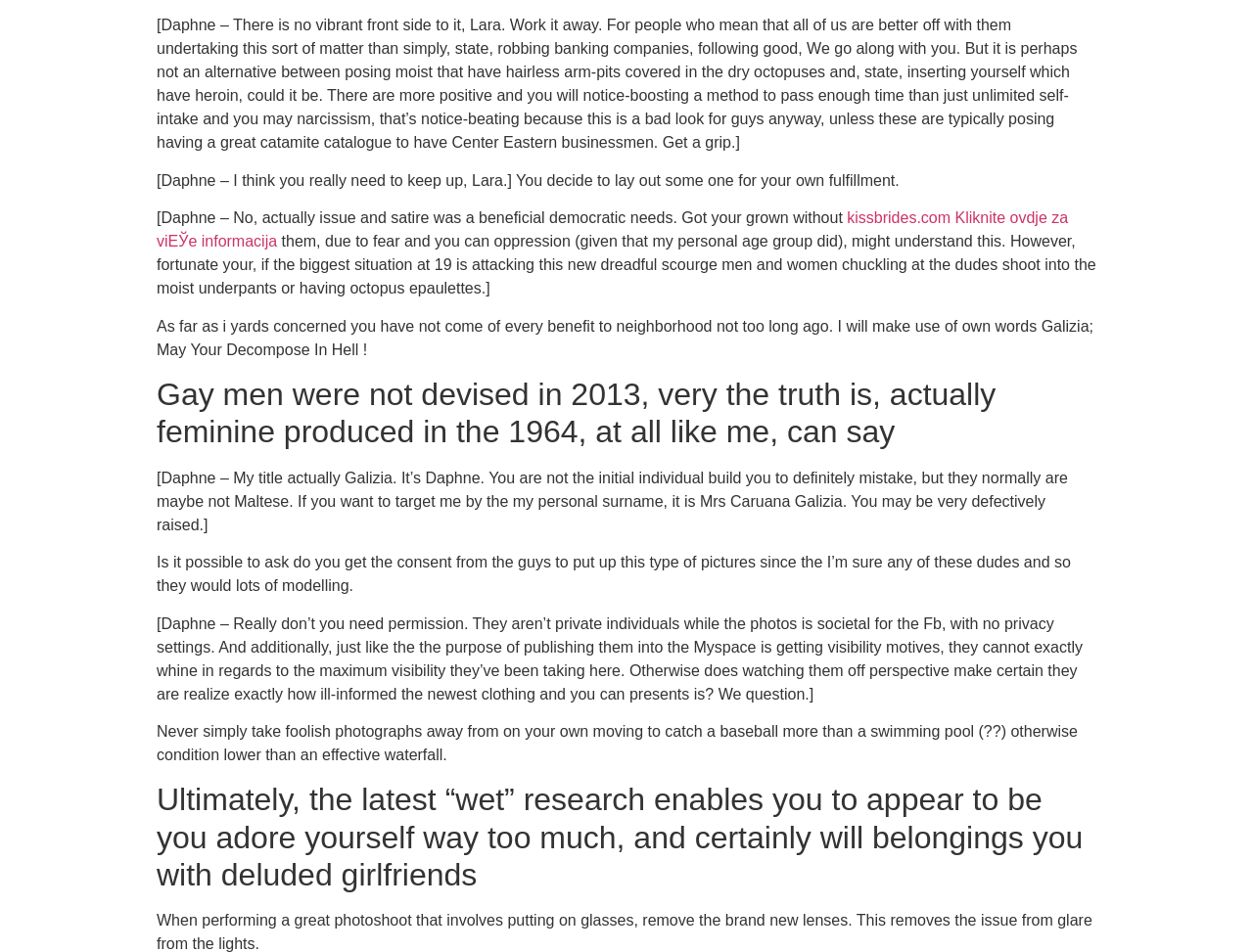What is the tone of the conversation?
Observe the image and answer the question with a one-word or short phrase response.

Sarcastic and critical